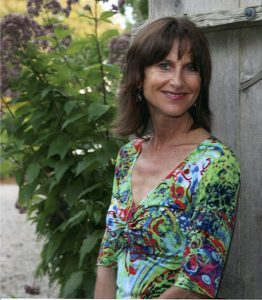What is the background of the image?
Look at the screenshot and give a one-word or phrase answer.

Lush green foliage